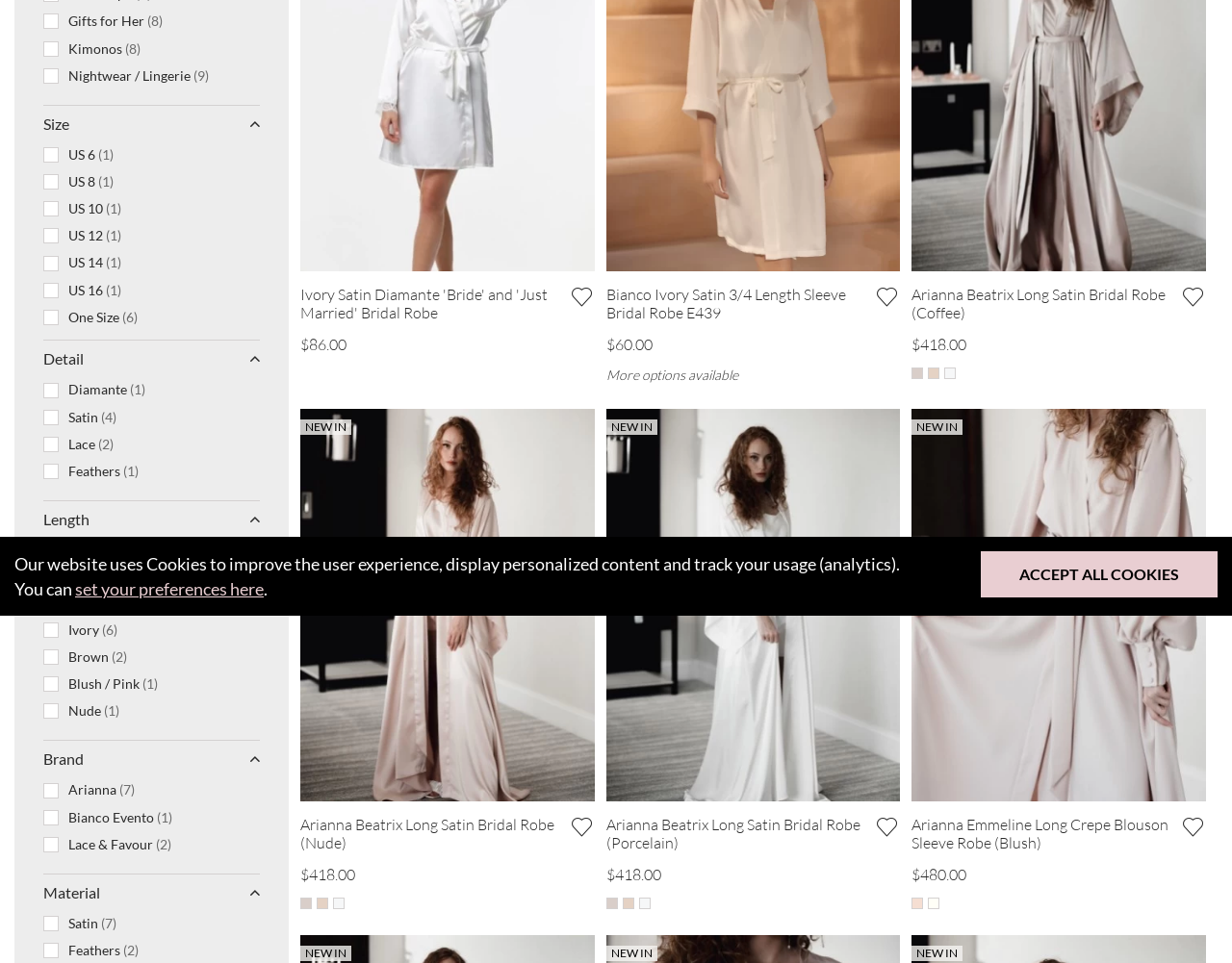Identify the bounding box for the UI element described as: "Travel & Gift Kits". The coordinates should be four float numbers between 0 and 1, i.e., [left, top, right, bottom].

None